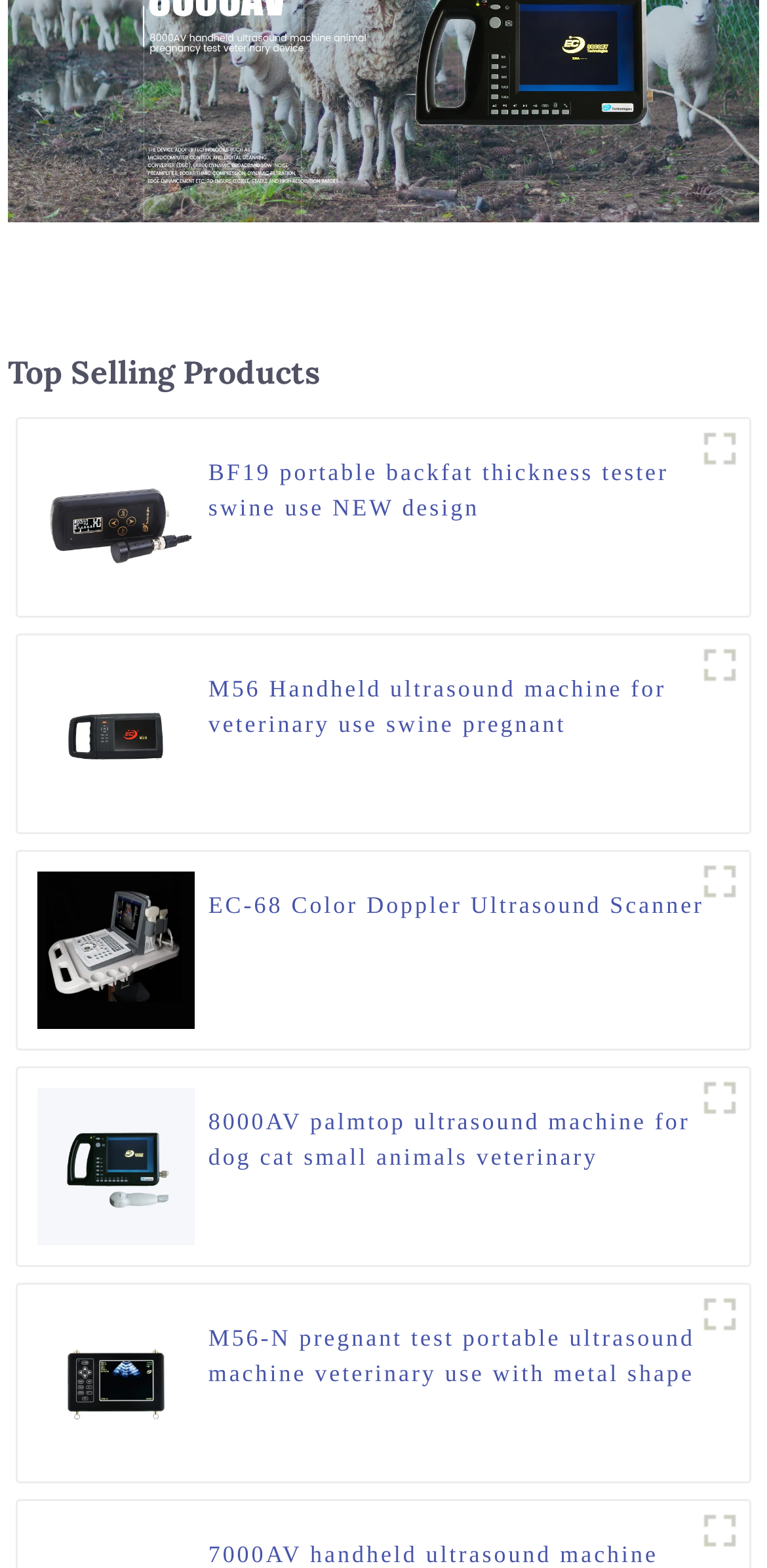Respond to the question with just a single word or phrase: 
What is the category of products shown on this page?

Top Selling Products